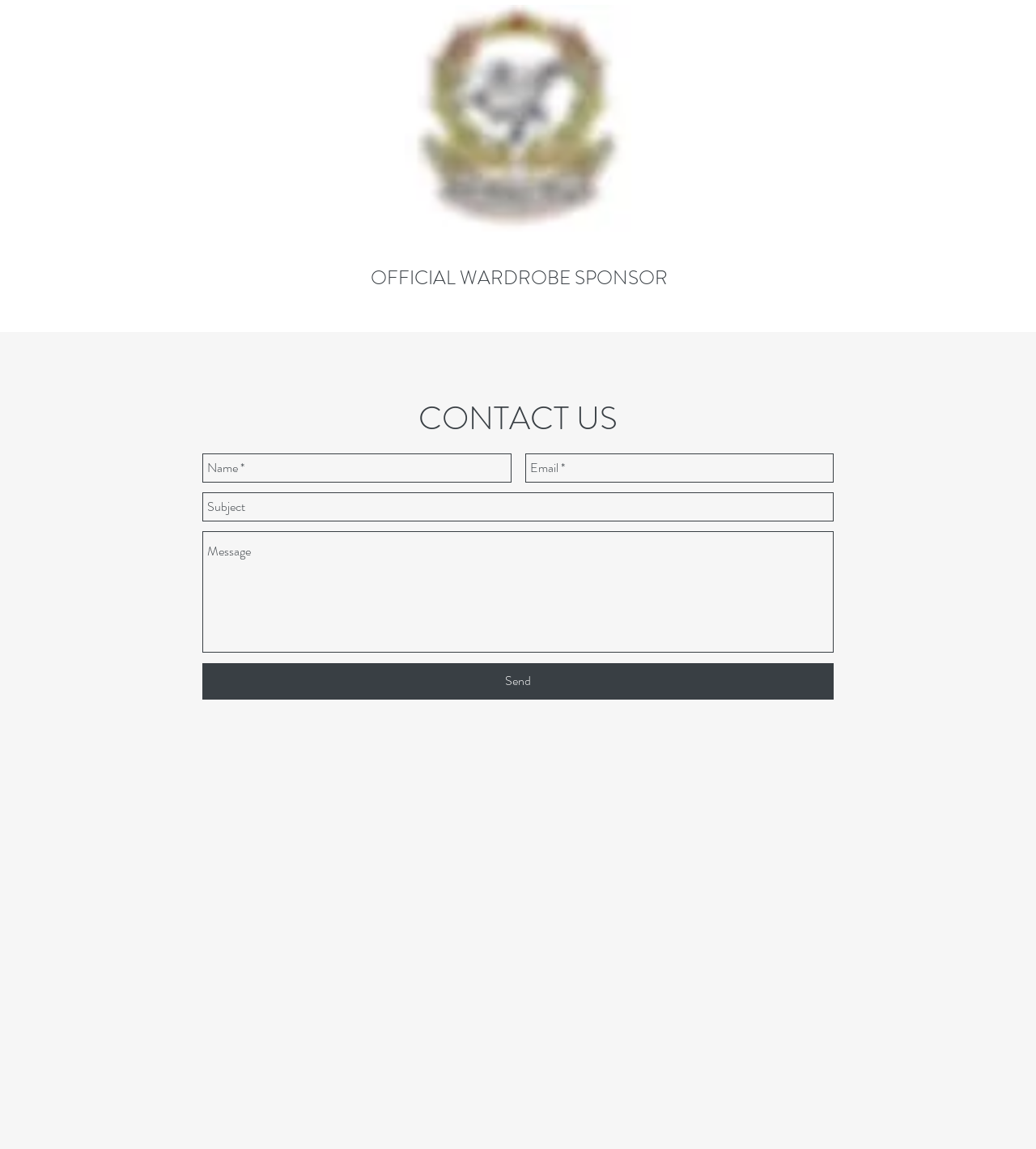Locate the bounding box of the UI element with the following description: "parent_node: Comment name="author" placeholder="Name *"".

None